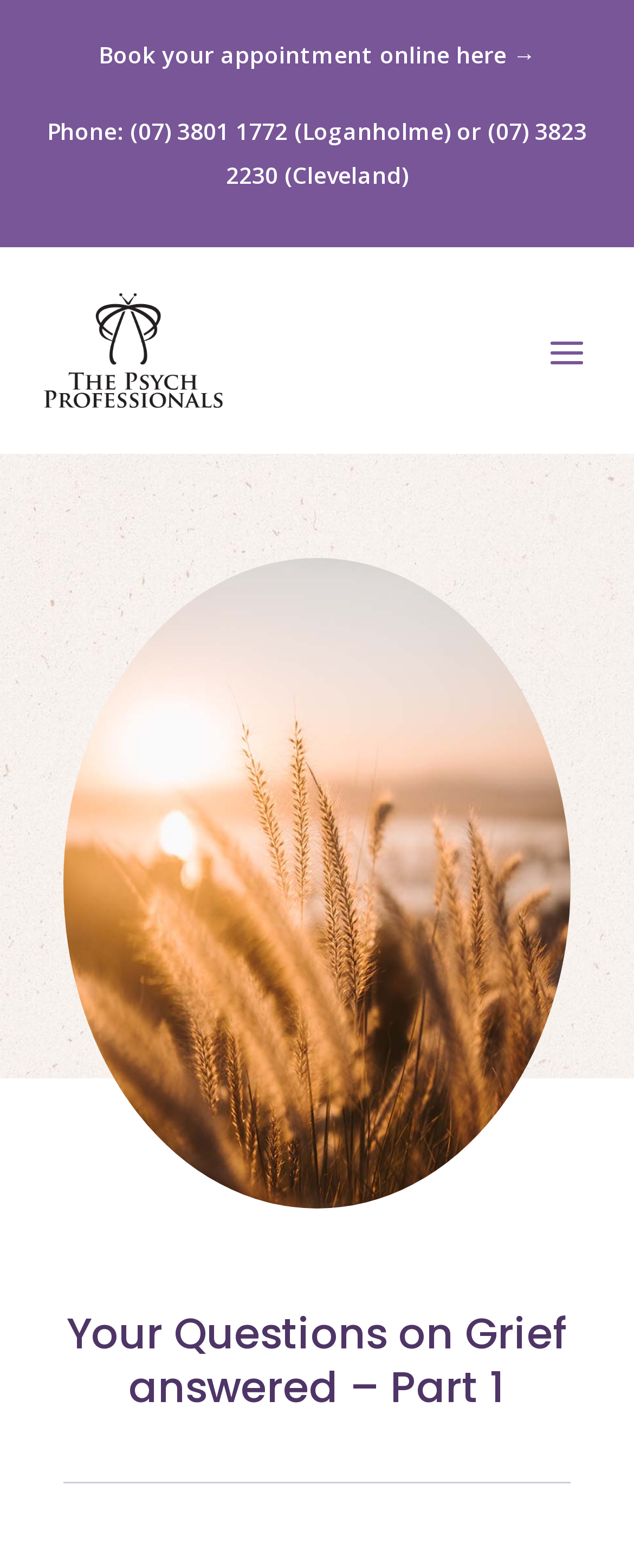What is the purpose of the 'Book your appointment online here' link?
Can you provide an in-depth and detailed response to the question?

I inferred the purpose of the link by reading the surrounding text, which says 'Book your', and the link text itself, which says 'appointment online here'. This suggests that the link is meant to be used to book an appointment online.